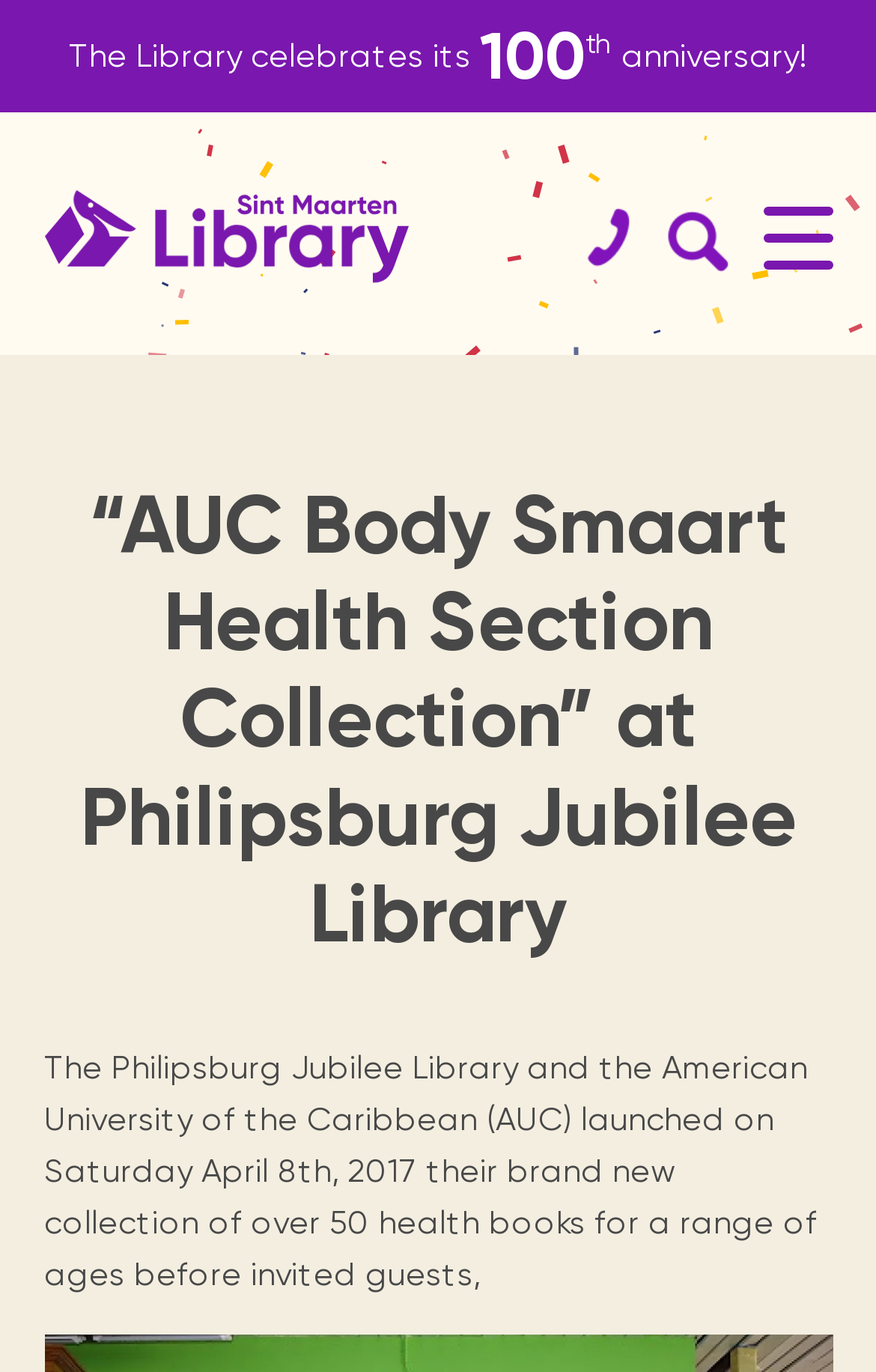Locate the bounding box coordinates of the area to click to fulfill this instruction: "View beauty pageant". The bounding box should be presented as four float numbers between 0 and 1, in the order [left, top, right, bottom].

None